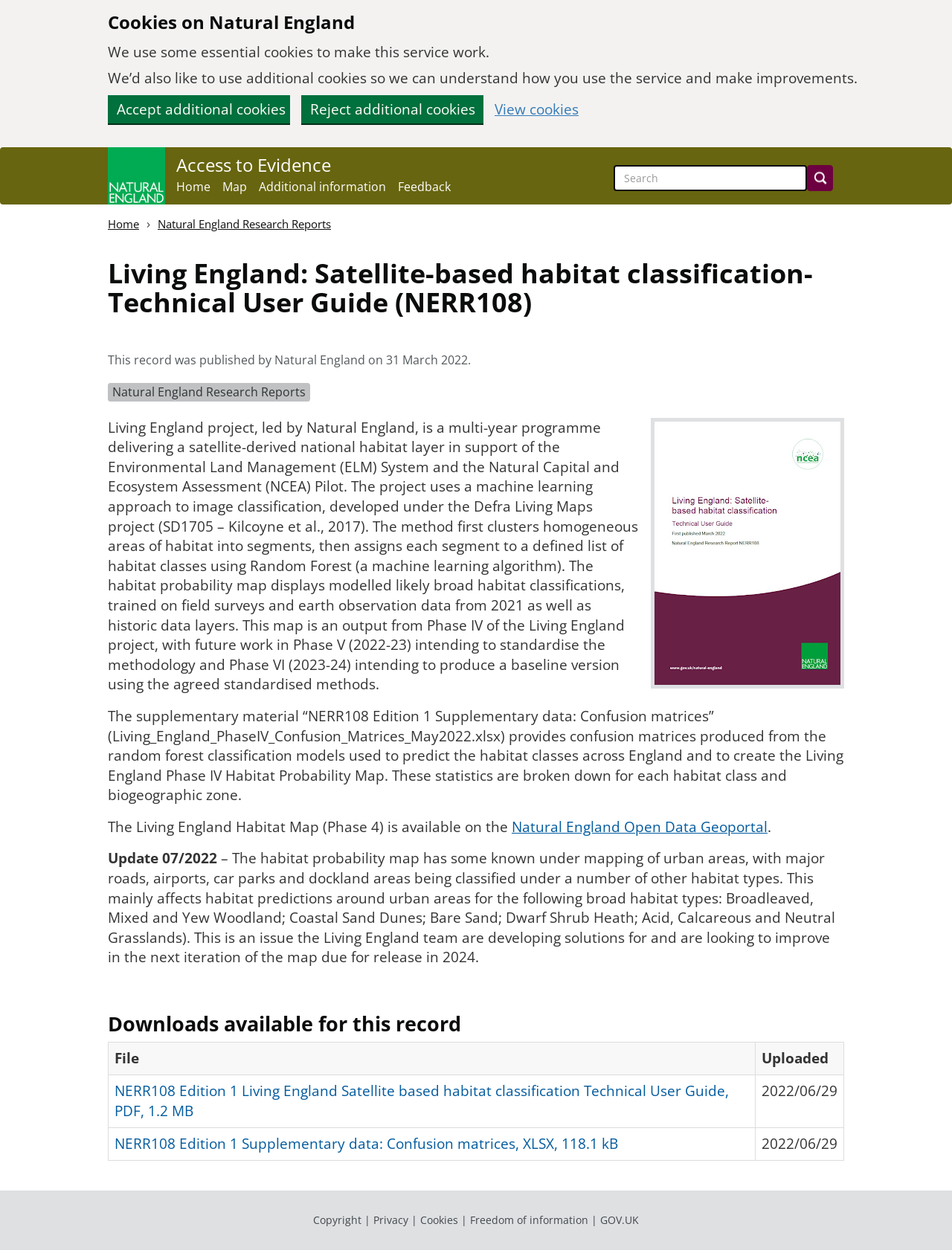Use a single word or phrase to answer the question:
What is the file type of the 'NERR108 Edition 1 Living England Satellite based habitat classification Technical User Guide'?

PDF